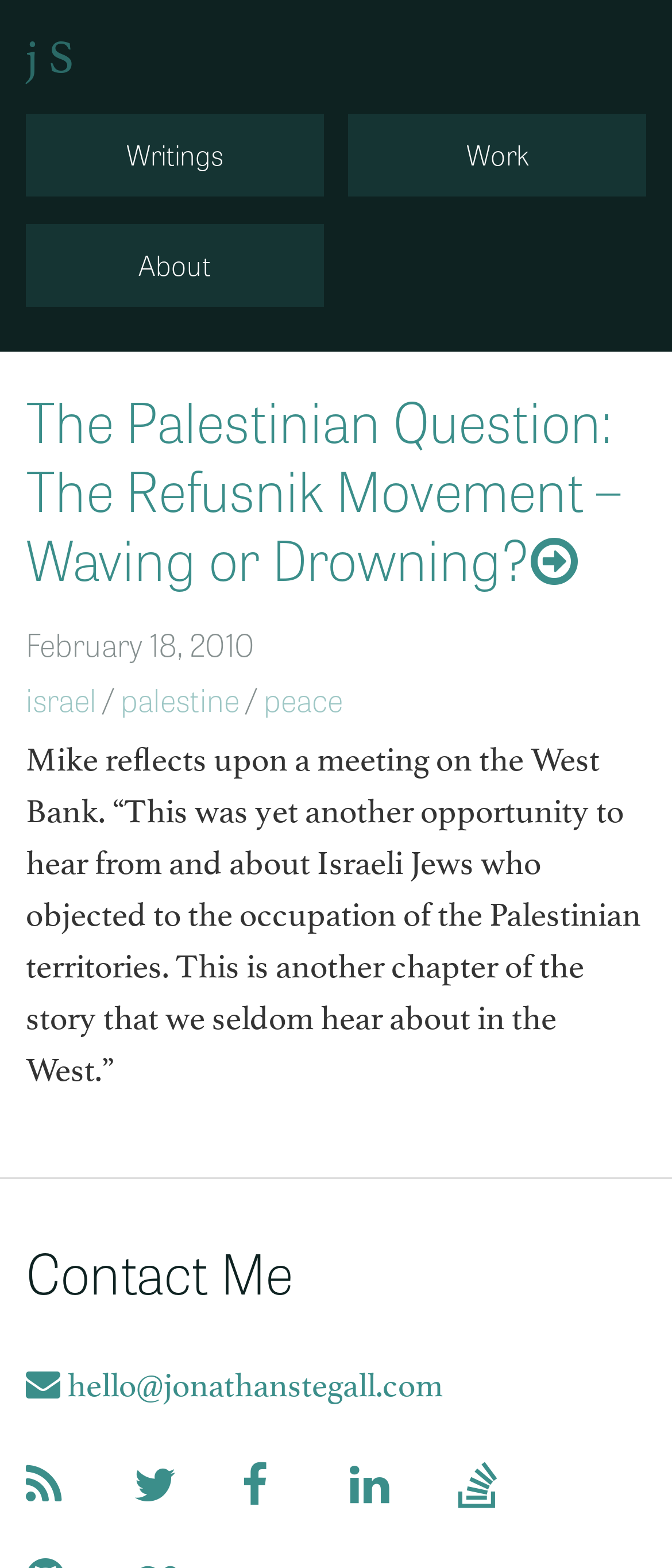Determine the bounding box coordinates of the section to be clicked to follow the instruction: "Read the article about The Palestinian Question". The coordinates should be given as four float numbers between 0 and 1, formatted as [left, top, right, bottom].

[0.038, 0.246, 0.962, 0.378]